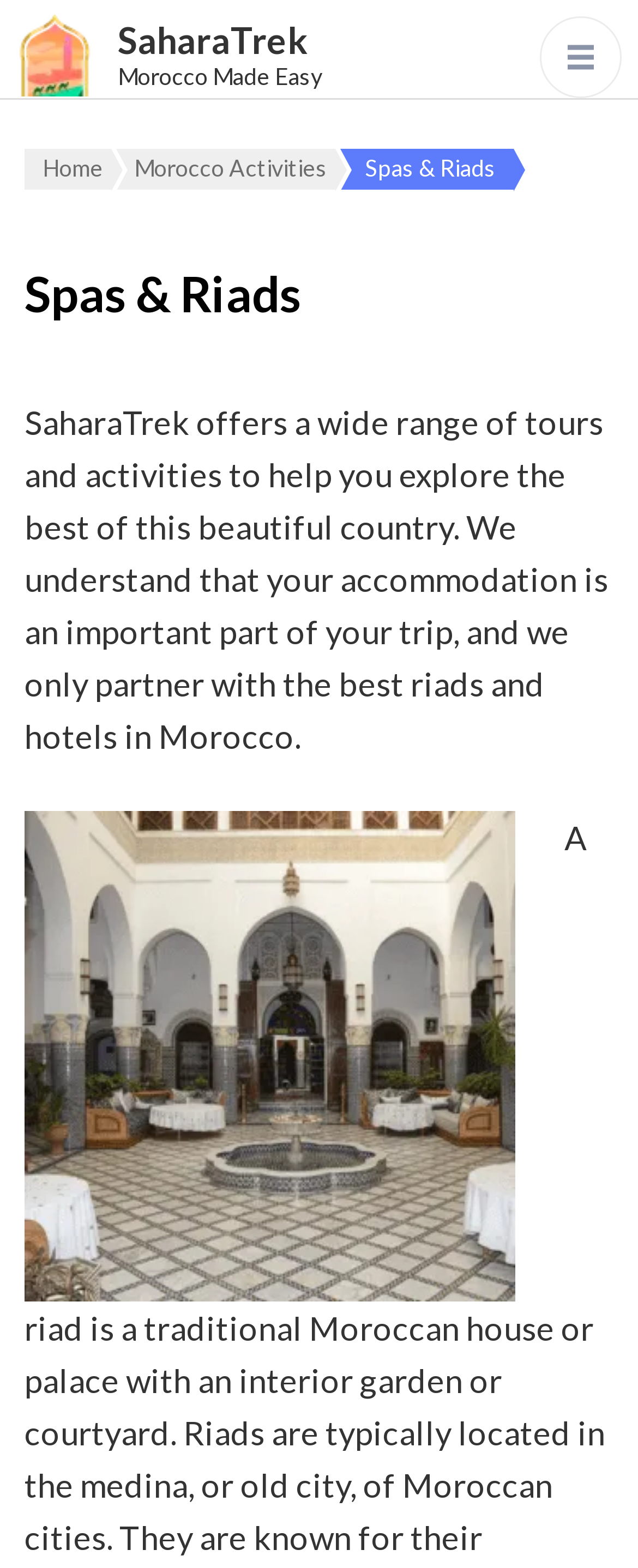Answer the question with a single word or phrase: 
What is the purpose of SaharaTrek's activities?

To explore Morocco